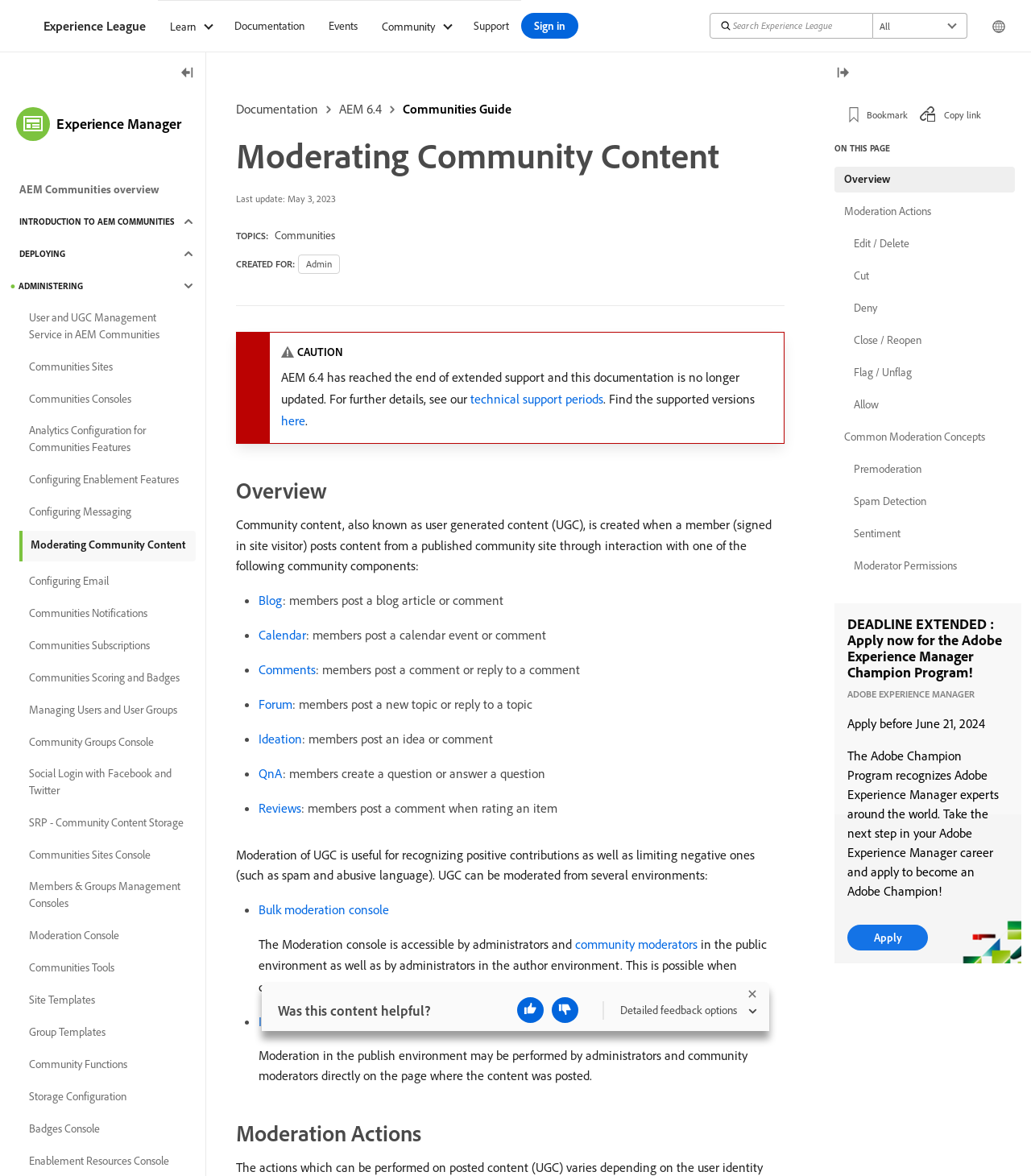Determine the coordinates of the bounding box for the clickable area needed to execute this instruction: "Go to 'Documentation'".

[0.229, 0.082, 0.309, 0.104]